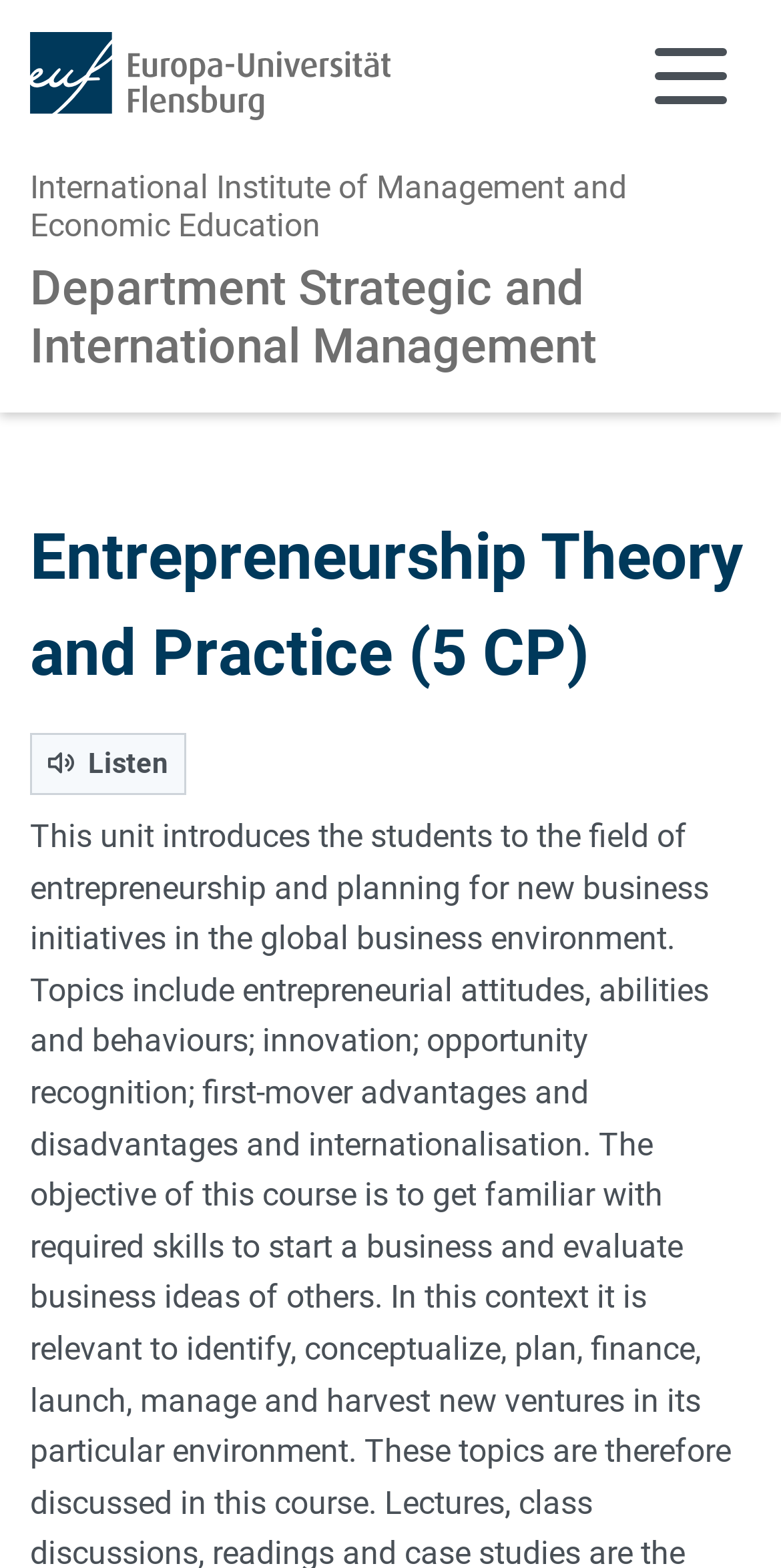Using the description "Department Strategic and International Management", predict the bounding box of the relevant HTML element.

[0.038, 0.167, 0.764, 0.239]